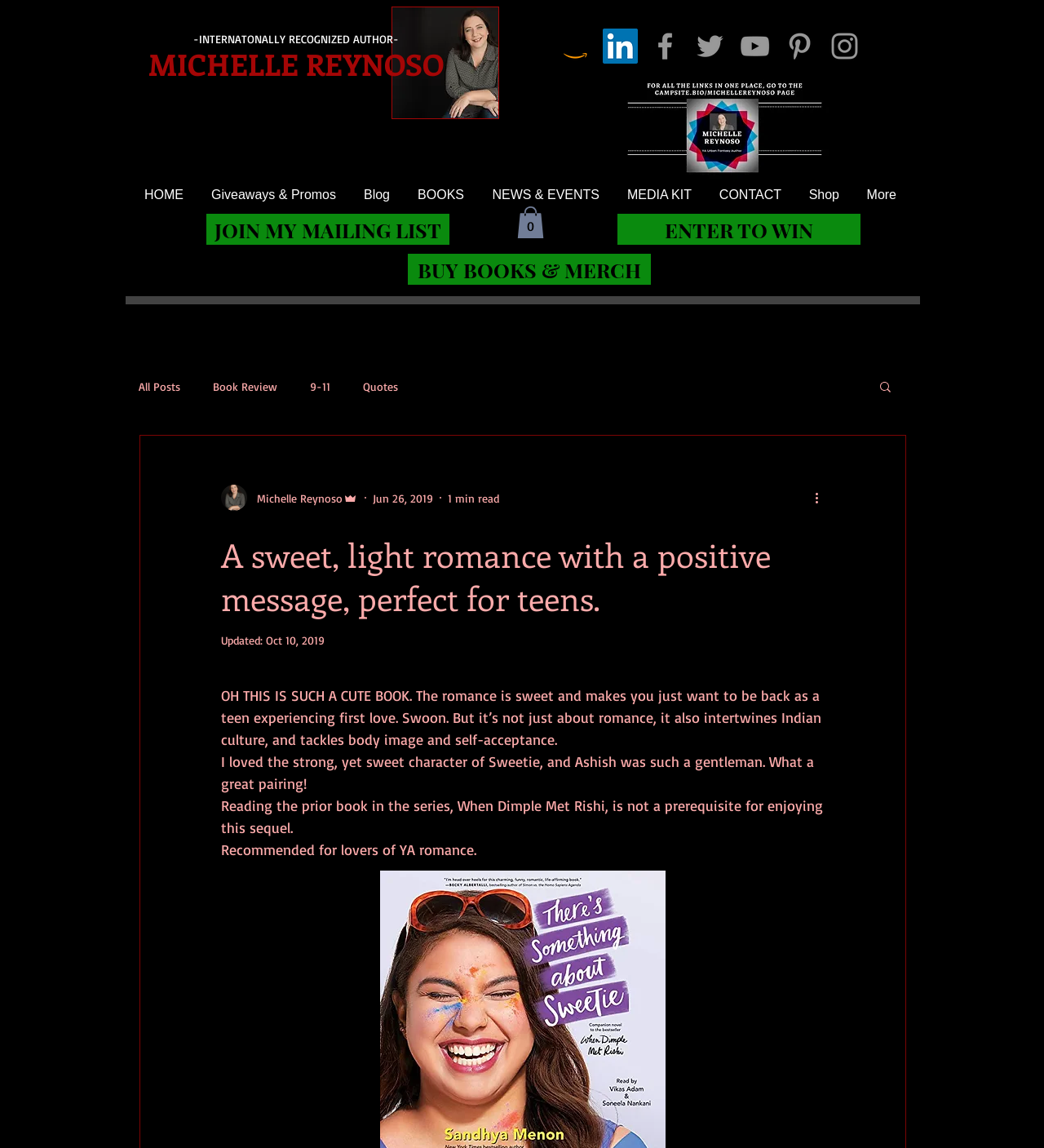How many social media links are there?
Answer briefly with a single word or phrase based on the image.

5